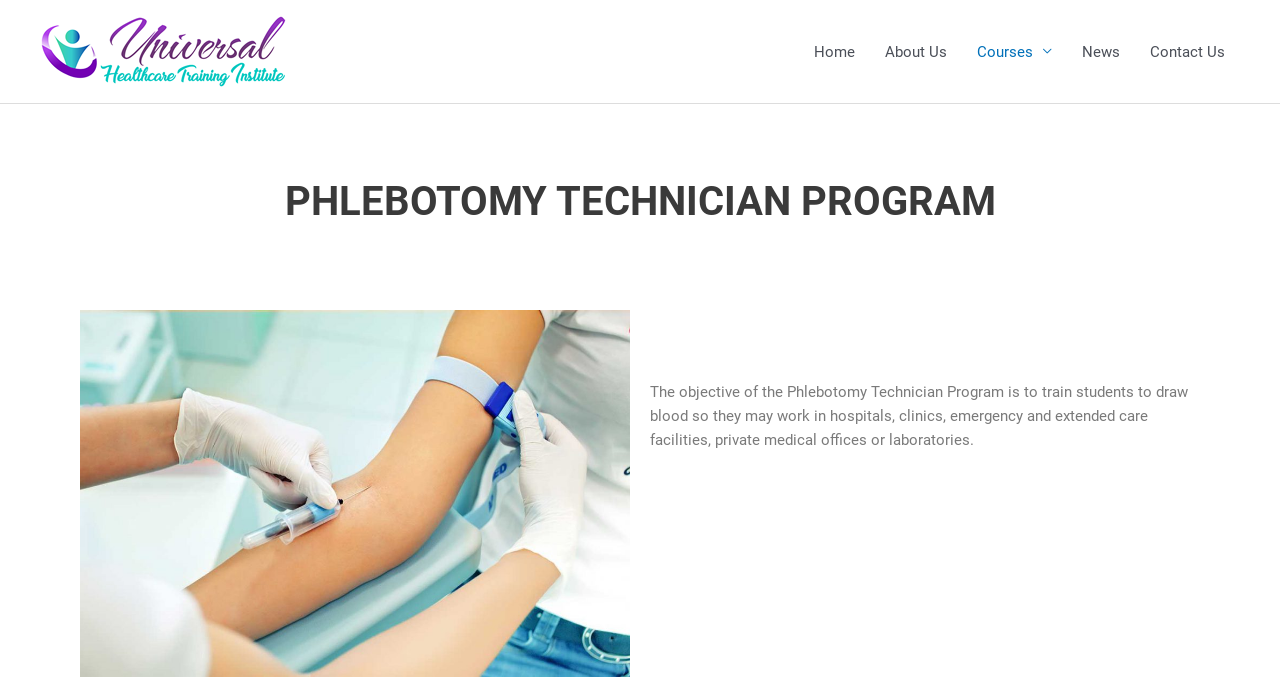Please find and generate the text of the main heading on the webpage.

PHLEBOTOMY TECHNICIAN PROGRAM